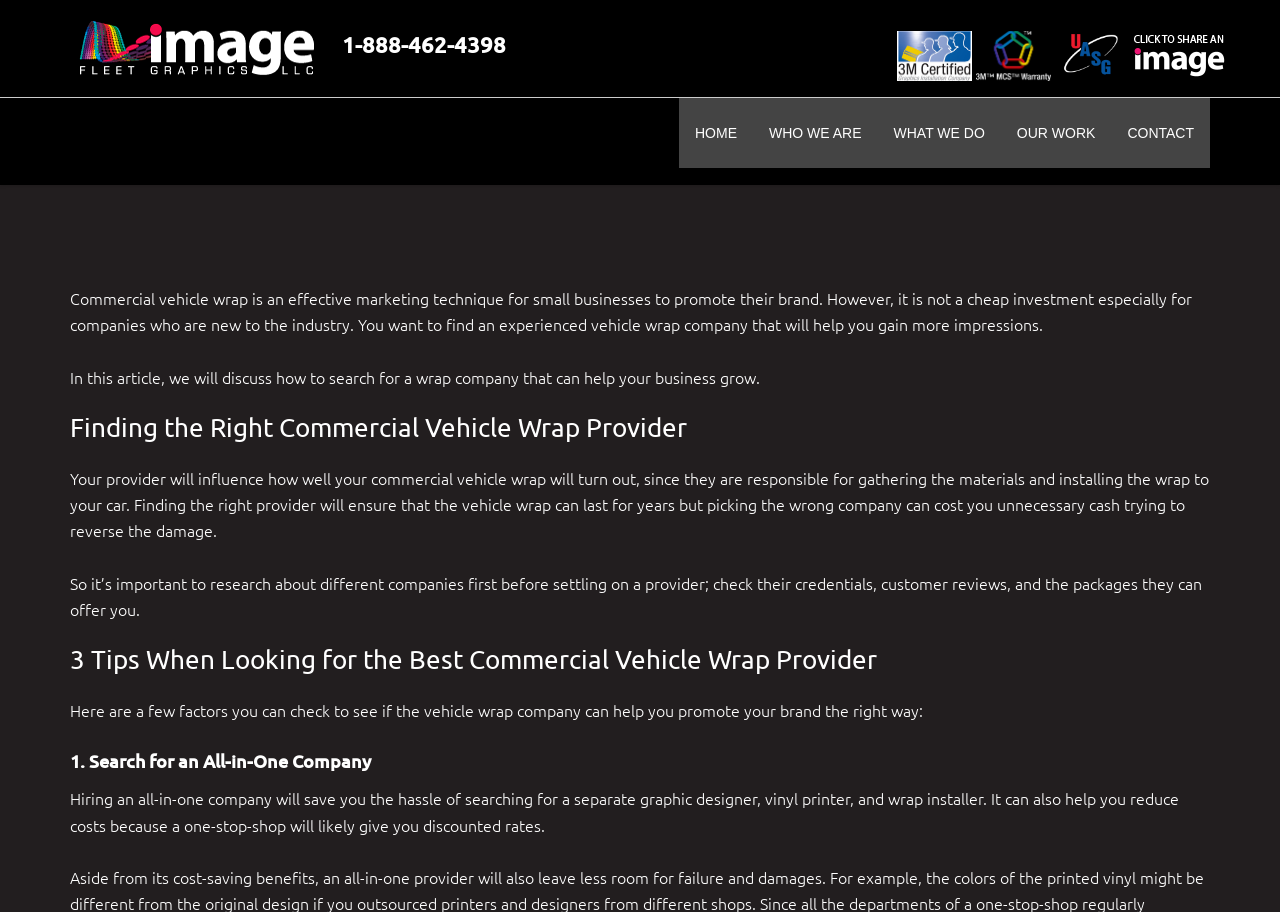Could you specify the bounding box coordinates for the clickable section to complete the following instruction: "Click ImageFleet logo"?

[0.043, 0.037, 0.264, 0.063]